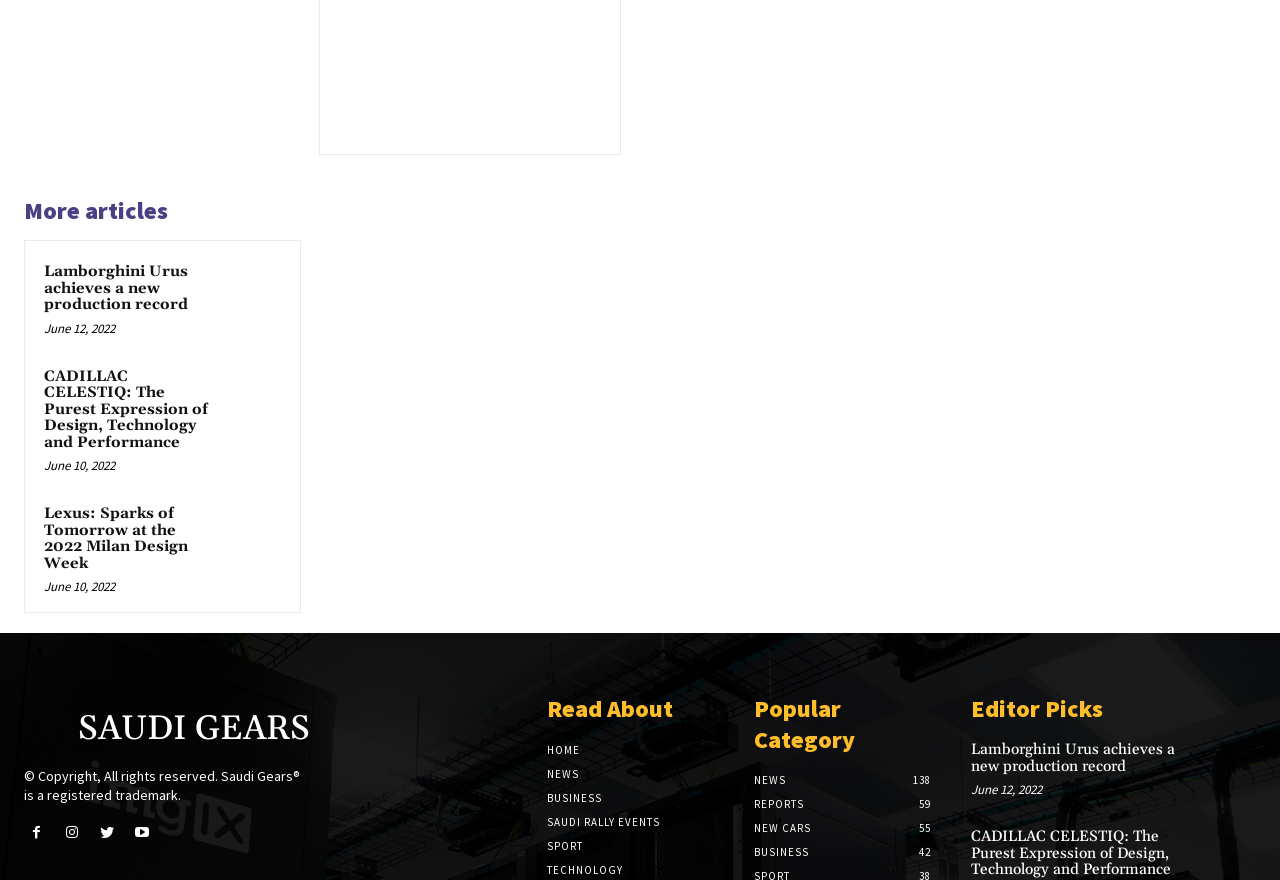Please identify the bounding box coordinates of the area I need to click to accomplish the following instruction: "Click Essay Writing Service".

None